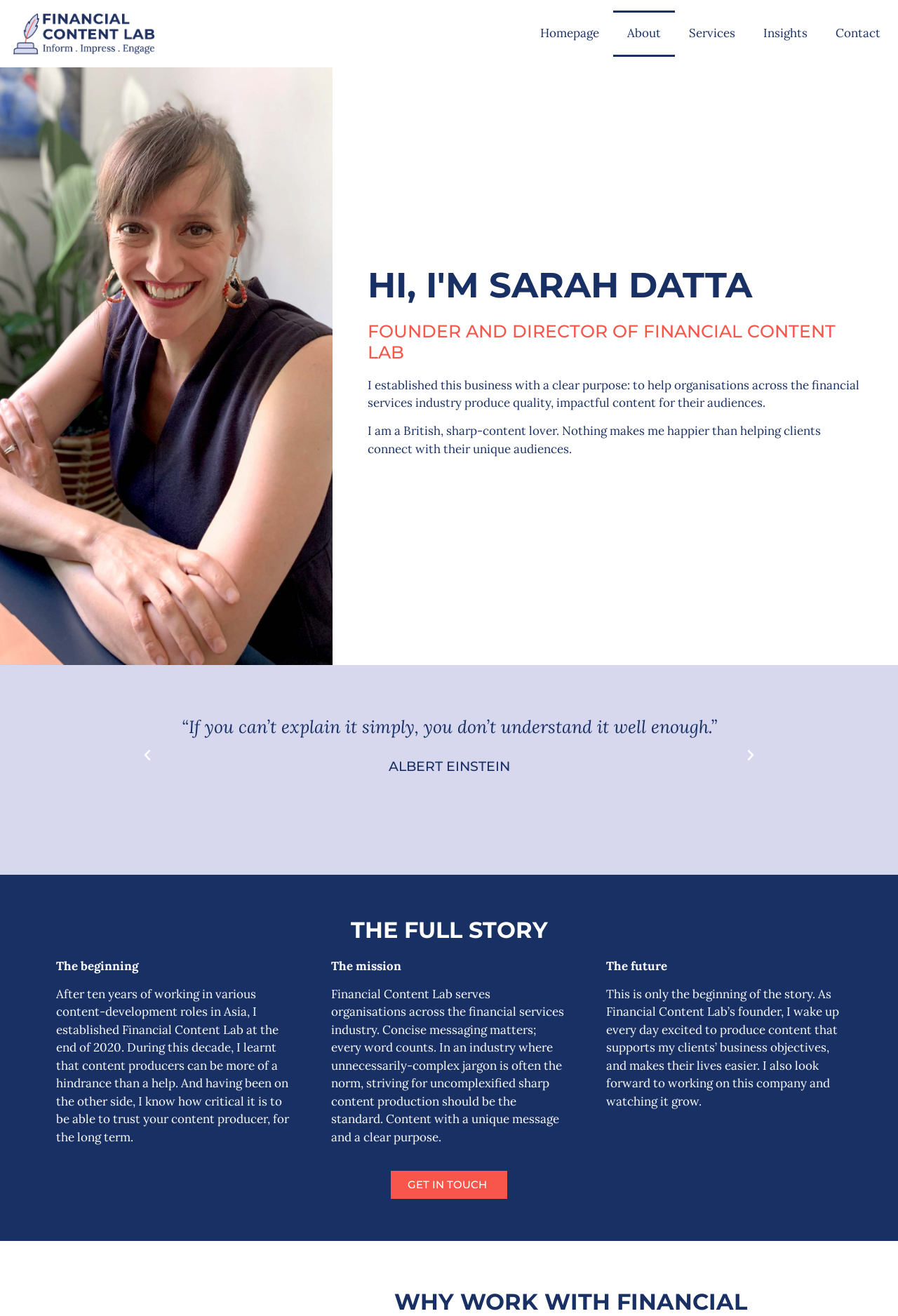What is the call-to-action at the bottom of the webpage?
By examining the image, provide a one-word or phrase answer.

Get in touch